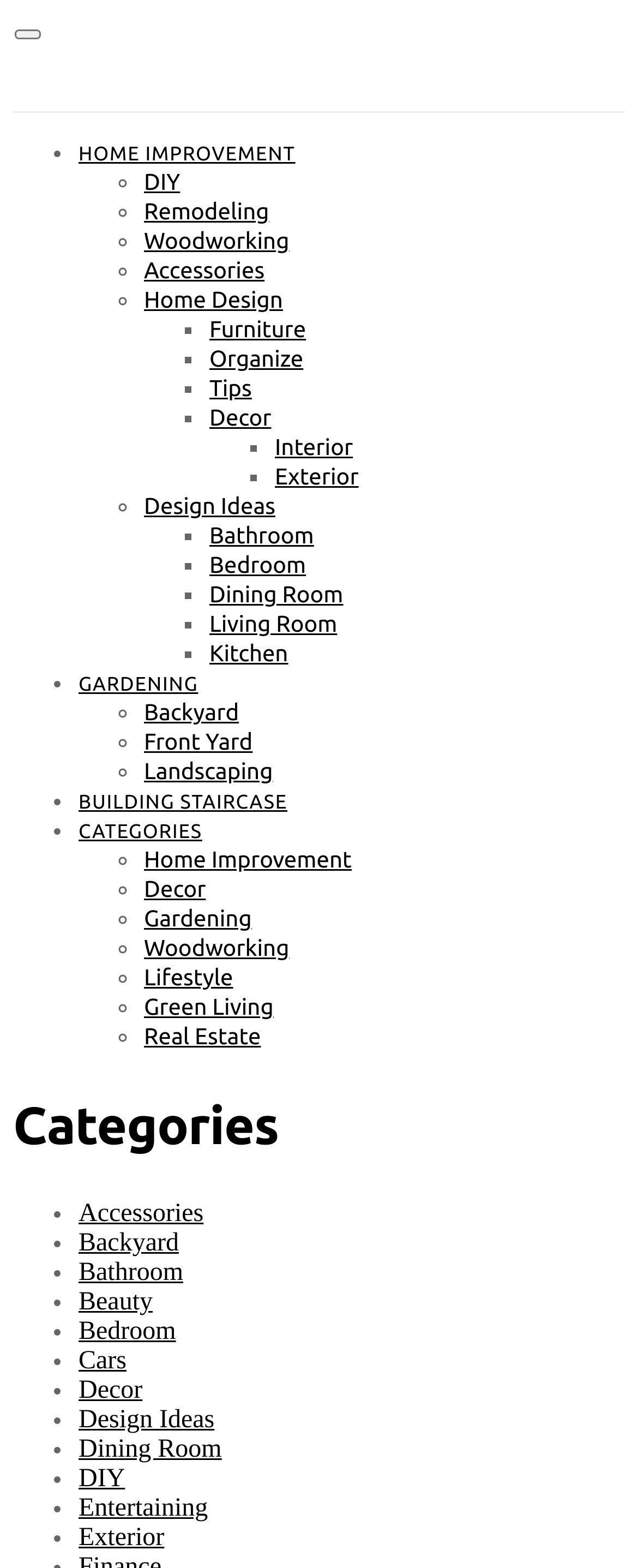Identify the bounding box coordinates of the clickable region to carry out the given instruction: "Click on February 2019".

[0.123, 0.003, 0.364, 0.021]